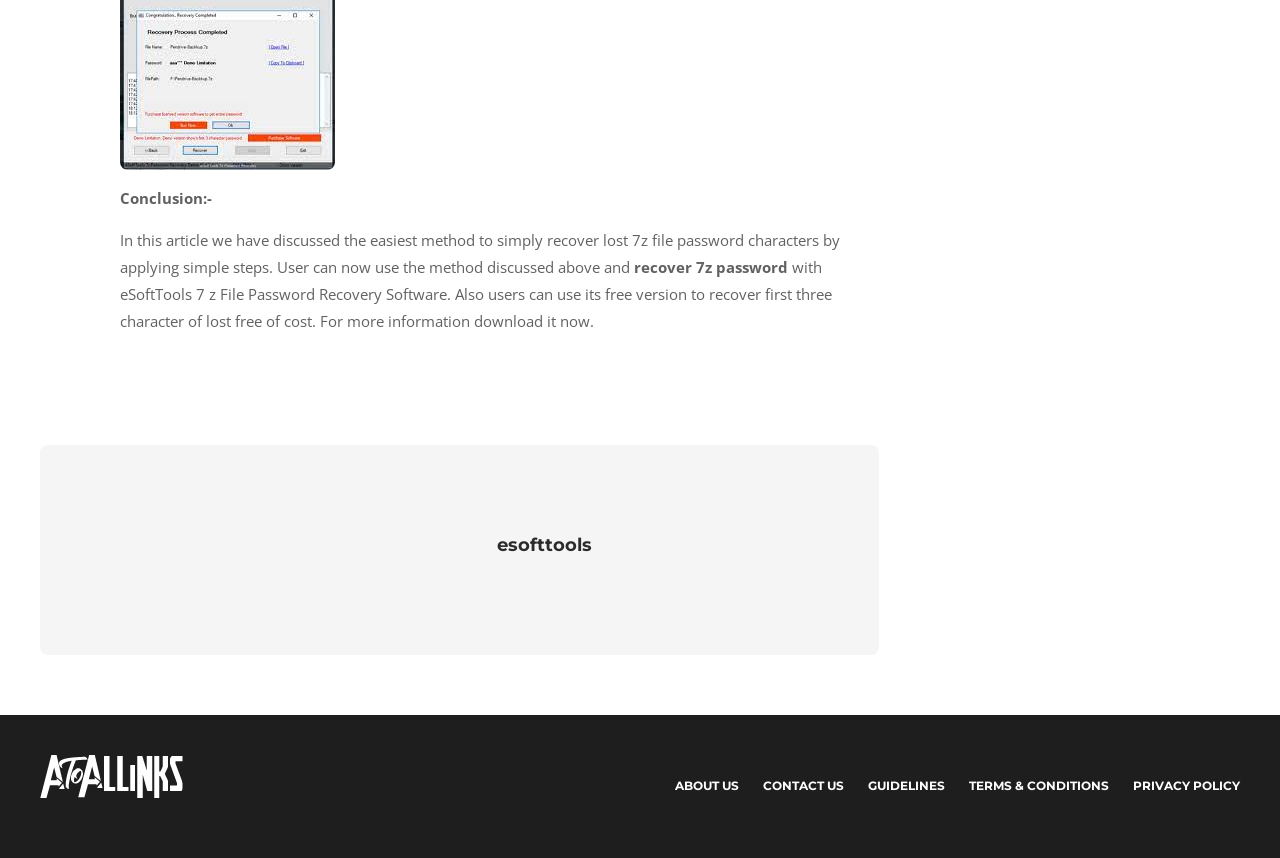Locate the UI element described by Terms & Conditions and provide its bounding box coordinates. Use the format (top-left x, top-left y, bottom-right x, bottom-right y) with all values as floating point numbers between 0 and 1.

[0.757, 0.893, 0.866, 0.939]